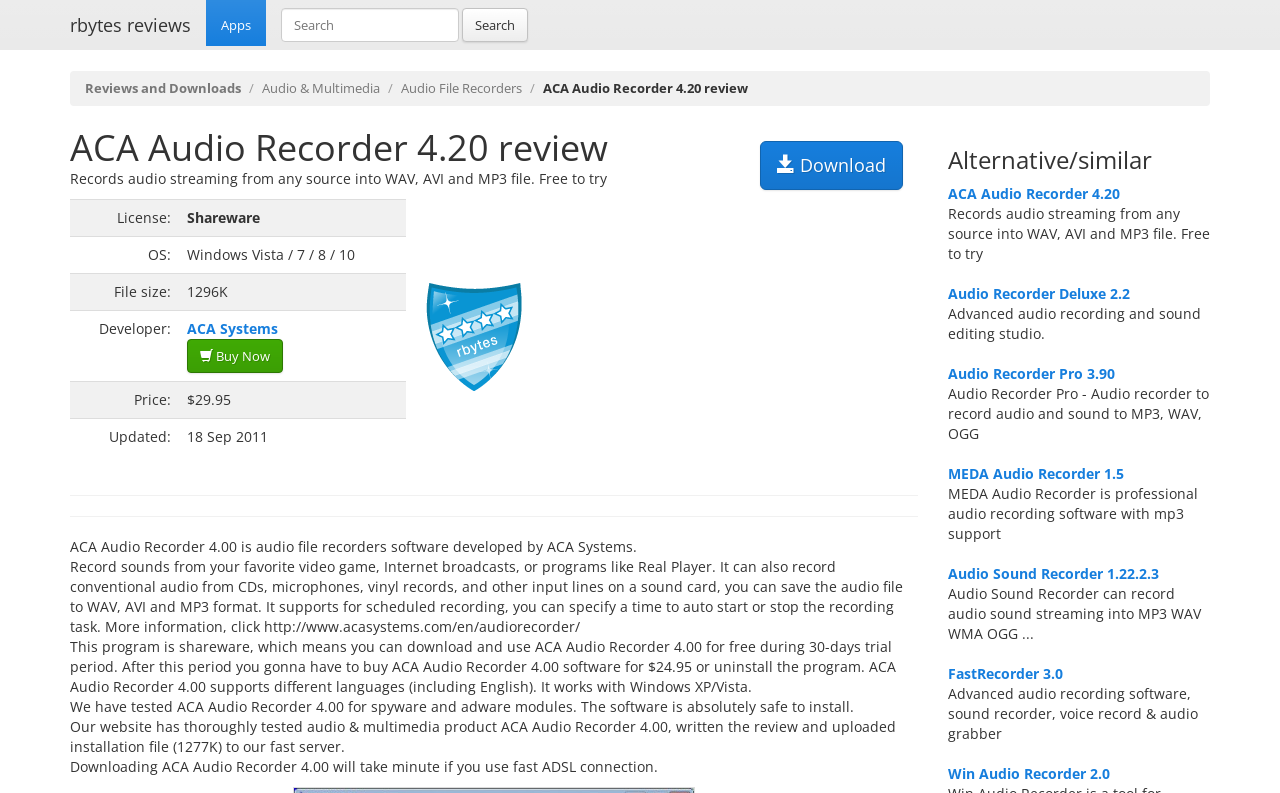Explain the webpage in detail.

This webpage is a review and download page for ACA Audio Recorder 4.20. At the top, there are links to "rbytes reviews" and "Apps" on the left, followed by a search bar with a "Search" button. Below the search bar, there are links to "Reviews and Downloads", "Audio & Multimedia", and "Audio File Recorders".

The main content of the page is divided into two sections. On the left, there is a table with information about the software, including its license, operating system, file size, developer, and price. There is also a "Buy Now" link and a 4-star award image from rbytes.net.

On the right, there is a heading "ACA Audio Recorder 4.20 review" followed by a brief description of the software. Below this, there are several paragraphs of text describing the software's features and functionality. There are also two horizontal separators dividing the text.

Further down the page, there is a section titled "Alternative/similar" with a list of similar audio recording software, including ACA Audio Recorder 4.20, Audio Recorder Deluxe 2.2, Audio Recorder Pro 3.90, MEDA Audio Recorder 1.5, Audio Sound Recorder 1.22.2.3, FastRecorder 3.0, and Win Audio Recorder 2.0. Each item in the list has a link to the software and a brief description of its features.